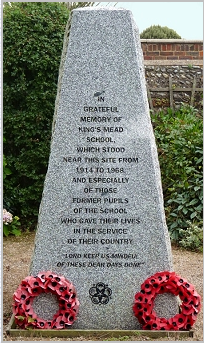Please reply to the following question using a single word or phrase: 
What is the atmosphere surrounding the memorial?

Serene and reflective